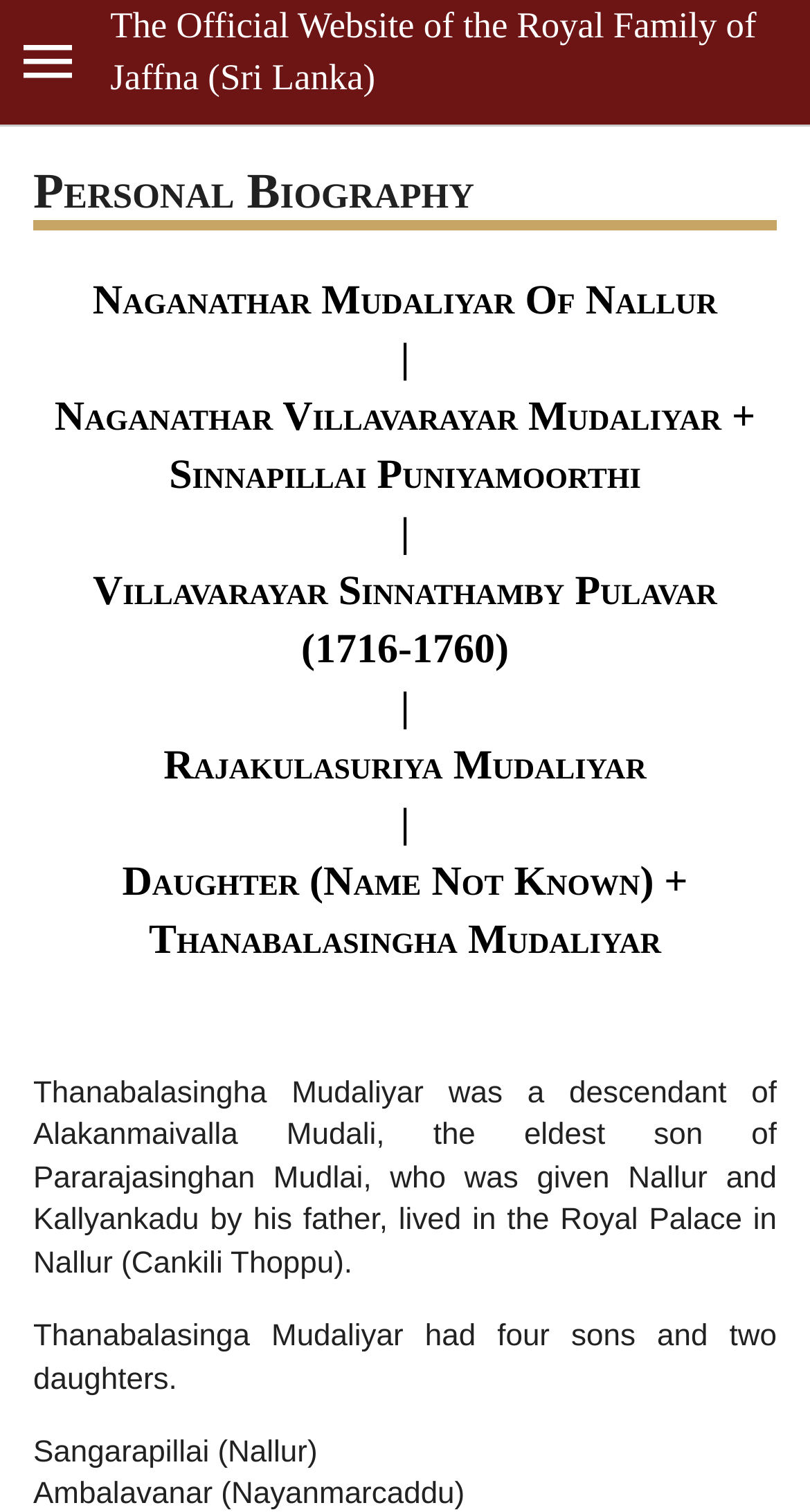Who is the ancestor of Thanabalasingha Mudaliyar?
Please provide a comprehensive answer based on the information in the image.

According to the biography, Thanabalasingha Mudaliyar was a descendant of Alakanmaivalla Mudali, the eldest son of Pararajasinghan Mudlai, who was given Nallur and Kallyankadu by his father.